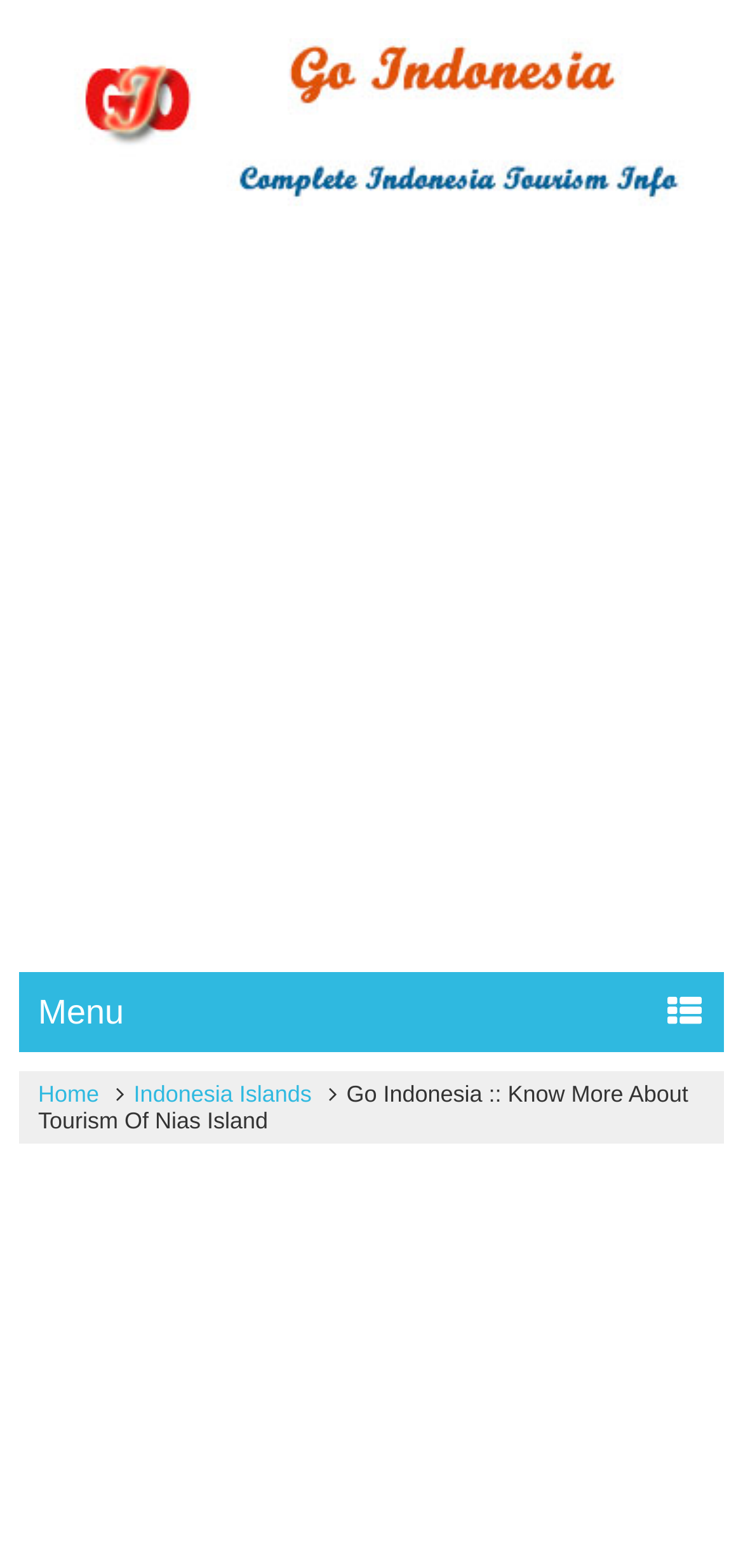Respond with a single word or phrase:
What is the current page about?

Nias Island tourism